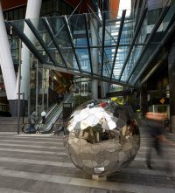What is reflected in the sculpture?
Using the visual information from the image, give a one-word or short-phrase answer.

Brisbane CBD and Queensland sky